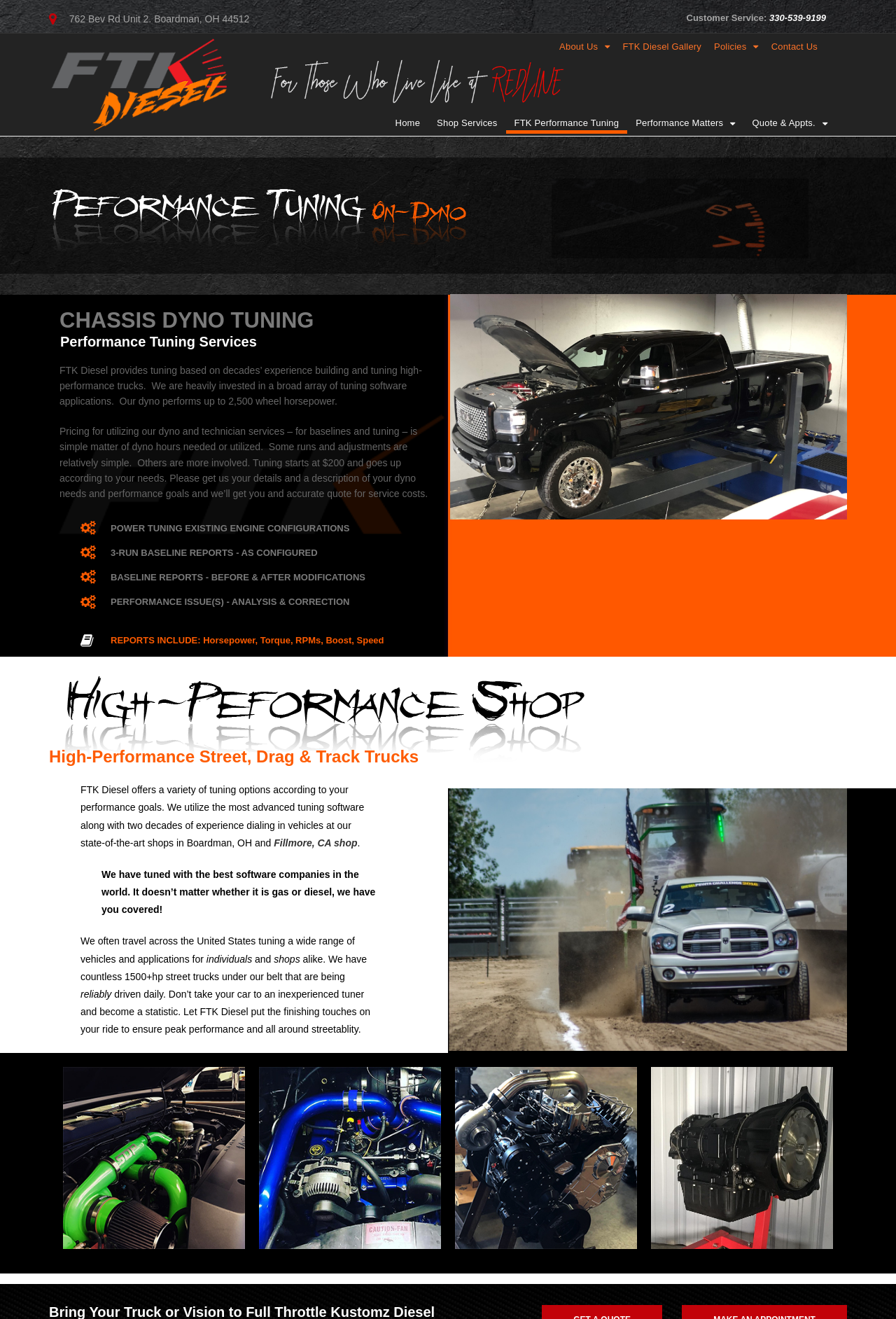Determine the bounding box for the HTML element described here: "FTK Diesel Gallery". The coordinates should be given as [left, top, right, bottom] with each number being a float between 0 and 1.

[0.688, 0.028, 0.79, 0.043]